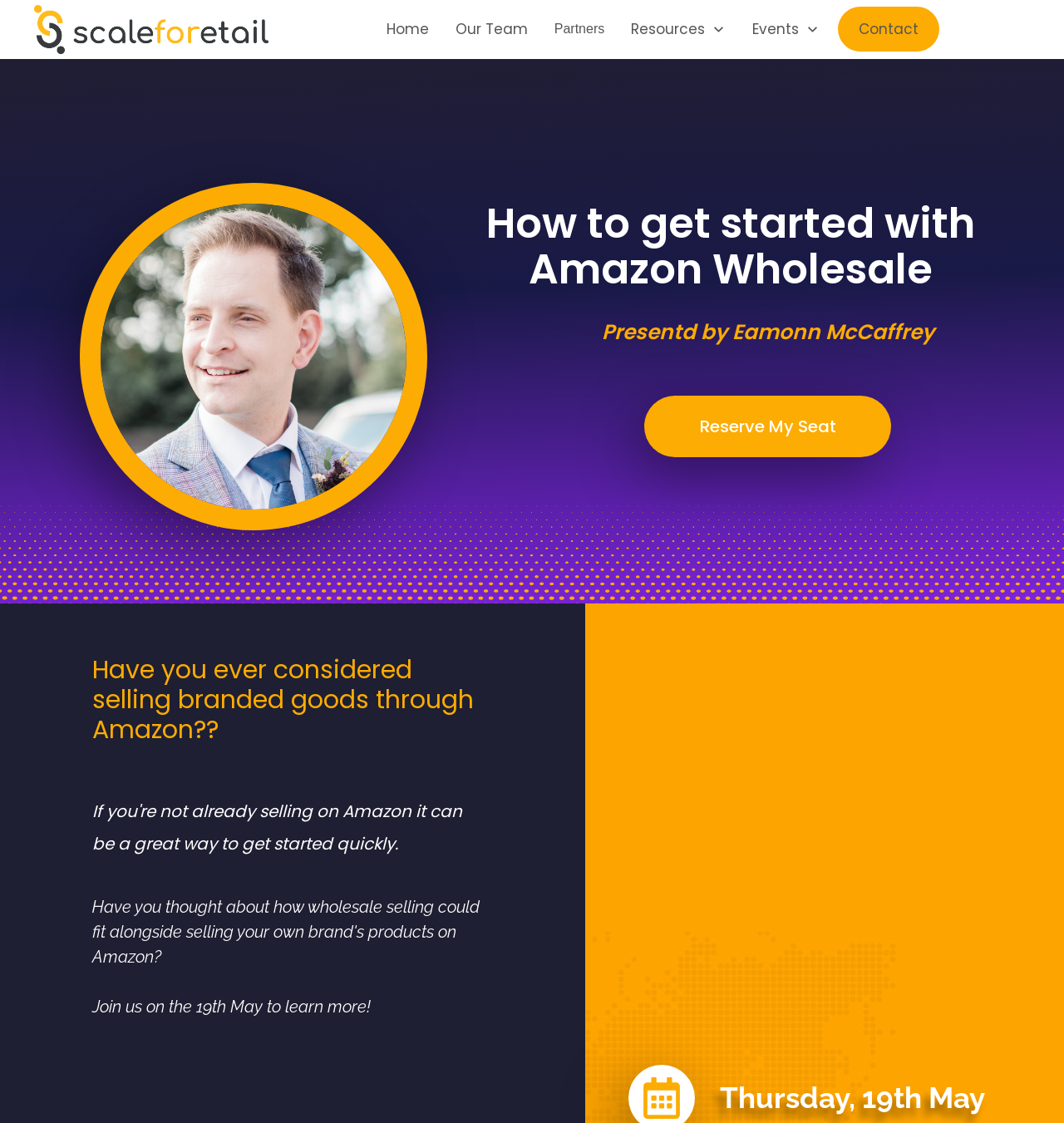Please answer the following question as detailed as possible based on the image: 
What is the call-to-action on the page?

I found a link element with the text 'Reserve My Seat' located in a LayoutTable element, which suggests that it is a call-to-action on the page.